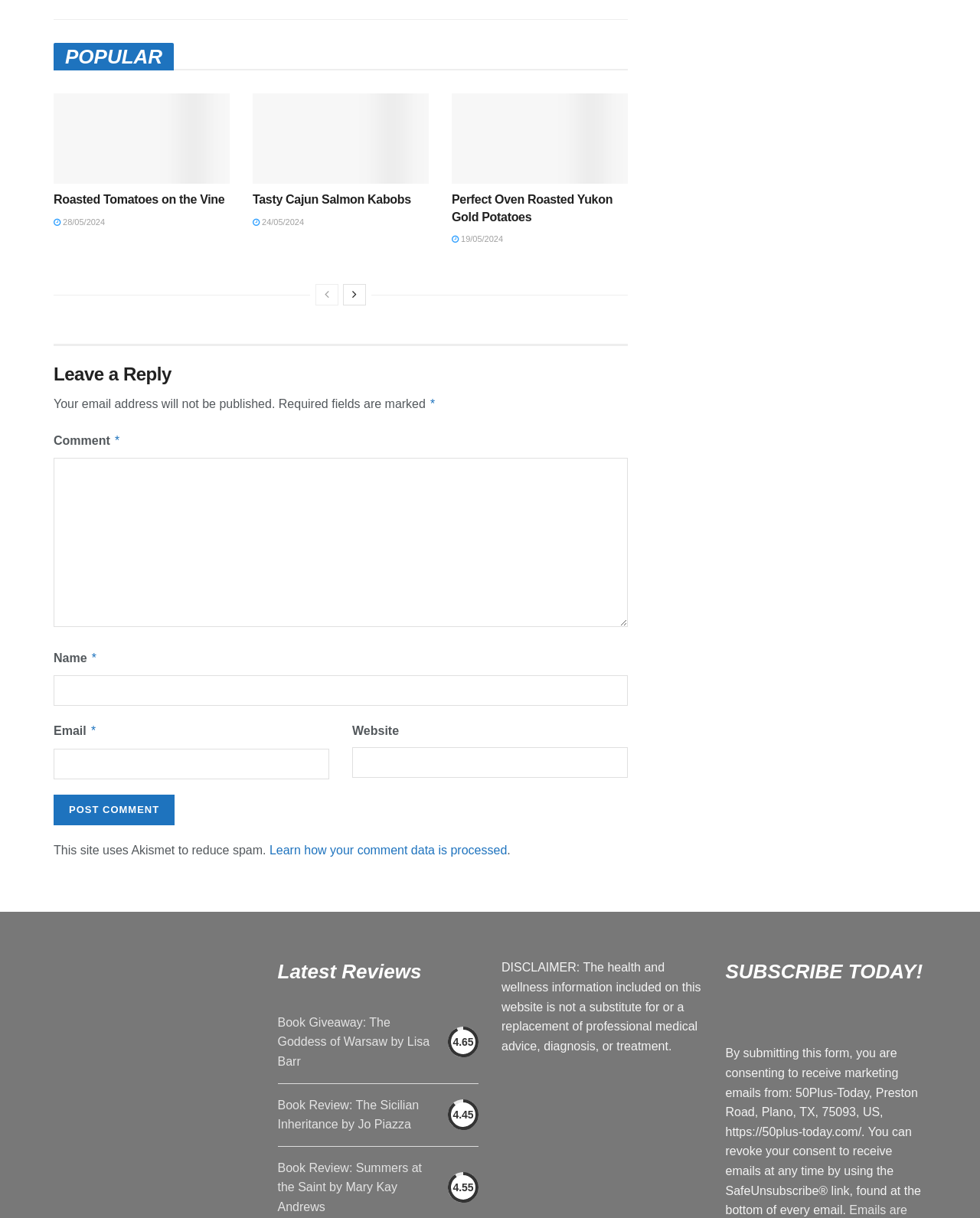Specify the bounding box coordinates for the region that must be clicked to perform the given instruction: "Click on the 'Book Giveaway: The Goddess of Warsaw by Lisa Barr' link".

[0.283, 0.831, 0.445, 0.88]